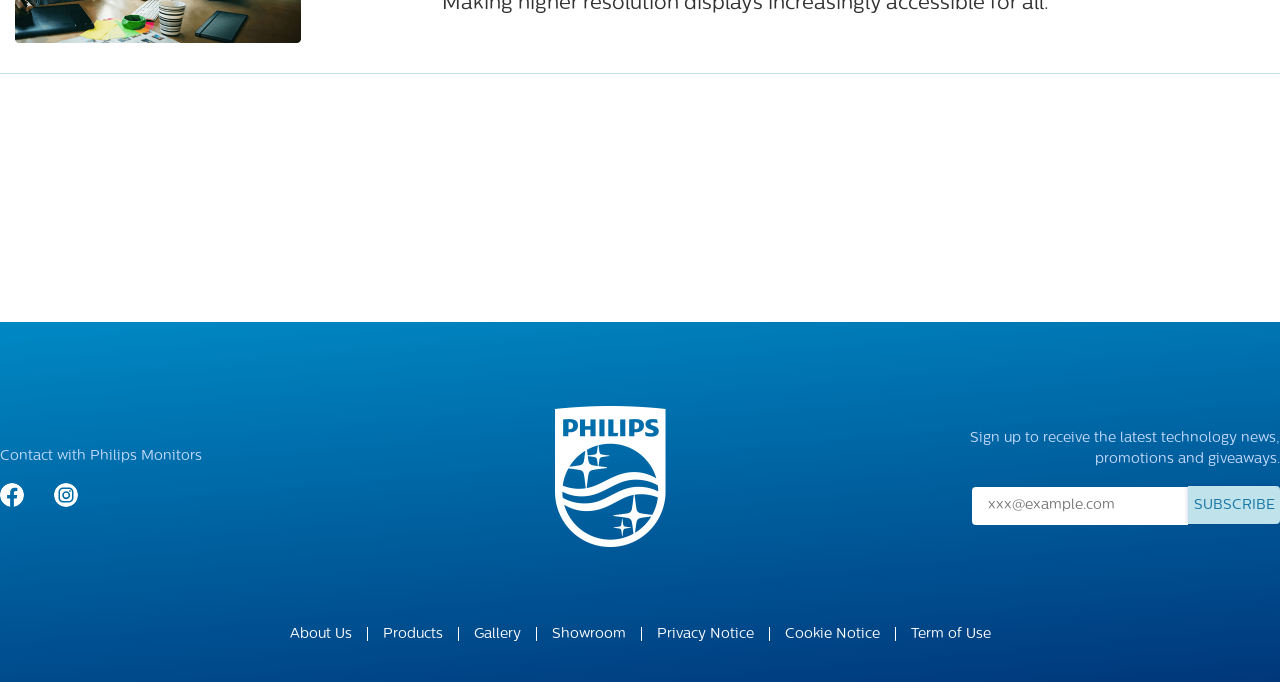Please respond to the question with a concise word or phrase:
How many links are there in the footer section?

8